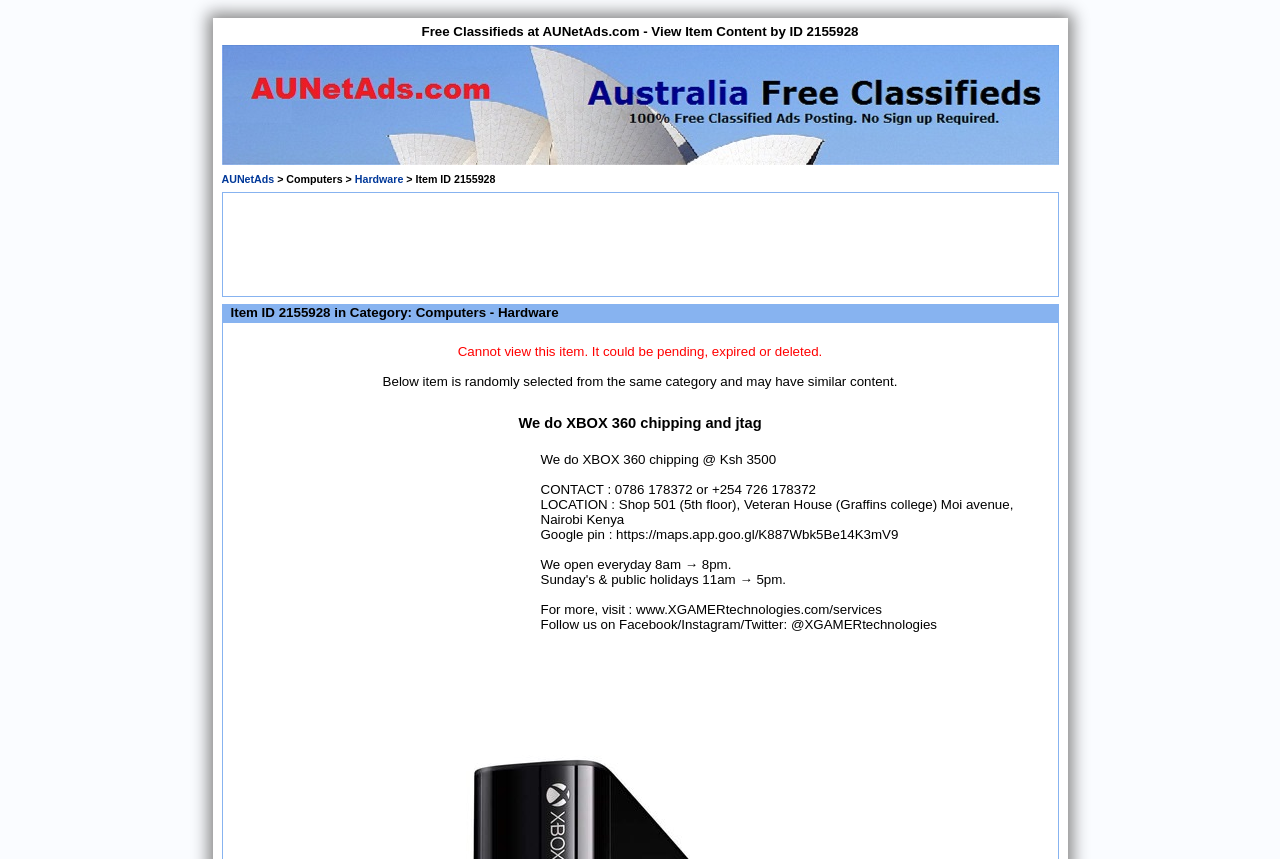Construct a comprehensive description capturing every detail on the webpage.

This webpage is a classified advertisement for a specific item on AUNetAds.com. At the top, there is a heading that displays the title of the webpage, "Free Classifieds at AUNetAds.com - View Item Content by ID 2155928", accompanied by an image of the Australian flag. Below the title, there is a link to AUNetAds and a category navigation menu with options like "Computers" and "Hardware".

The main content of the webpage is divided into two sections. The first section displays a message indicating that the original item with ID 2155928 is not available, possibly due to it being pending, expired, or deleted. Below this message, there is a note stating that a similar item from the same category is displayed below.

The second section showcases a randomly selected item from the "Computers - Hardware" category. This item is an advertisement for XBOX 360 chipping and jtag services, with a heading and a brief description. The advertisement includes the service provider's contact information, location, and business hours. There are also links to the provider's website and social media profiles. Additionally, there are two advertisements embedded in iframes, one above the item description and another within the item description.